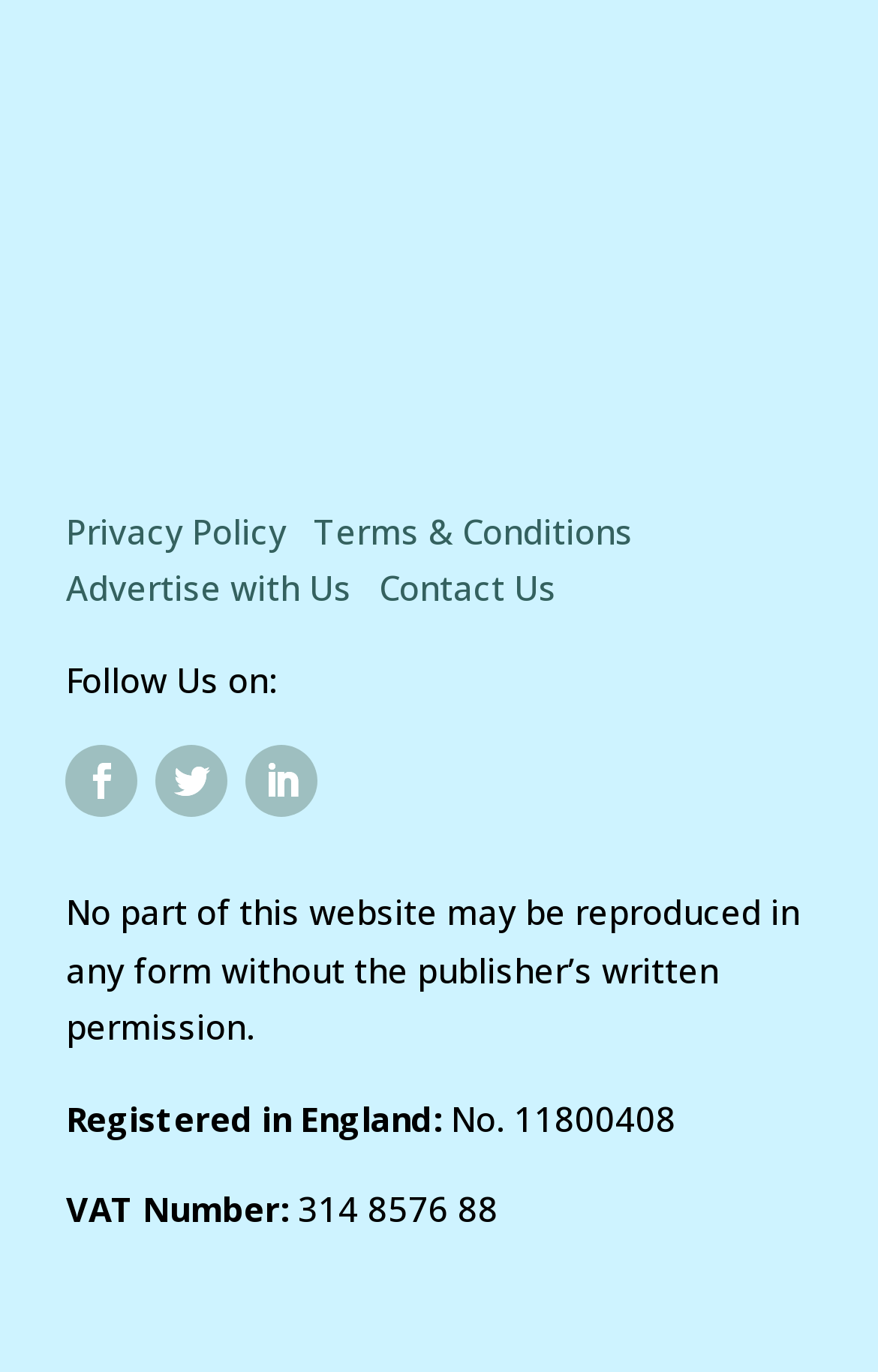What is the publisher's requirement for reproducing website content?
Refer to the image and give a detailed answer to the query.

The requirement is mentioned in the static text at the bottom of the webpage, which states 'No part of this website may be reproduced in any form without the publisher’s written permission.'